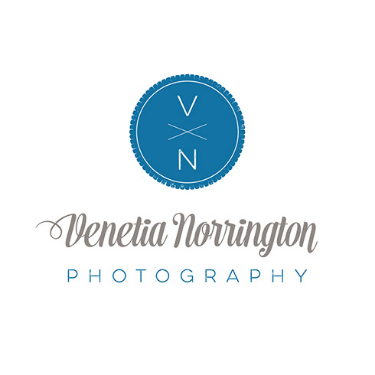Use one word or a short phrase to answer the question provided: 
What font style is used for 'Venetia Norrington'?

Elegantly scripted